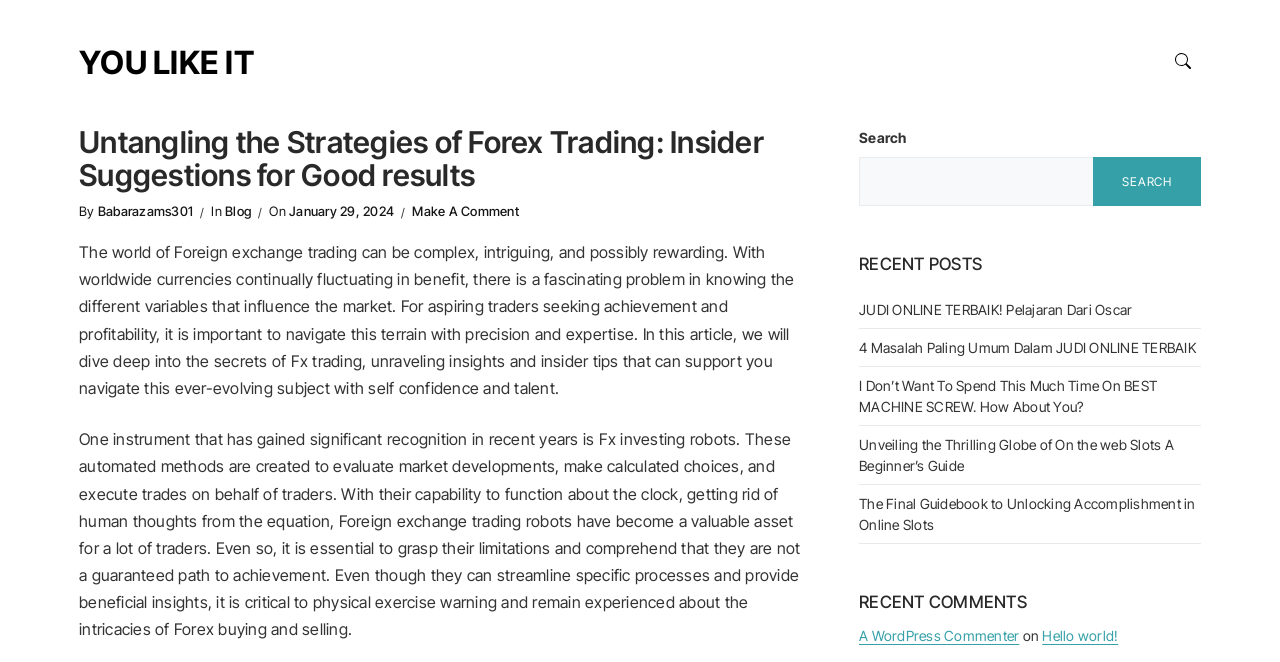From the given element description: "YOU LIKE IT", find the bounding box for the UI element. Provide the coordinates as four float numbers between 0 and 1, in the order [left, top, right, bottom].

[0.062, 0.065, 0.198, 0.124]